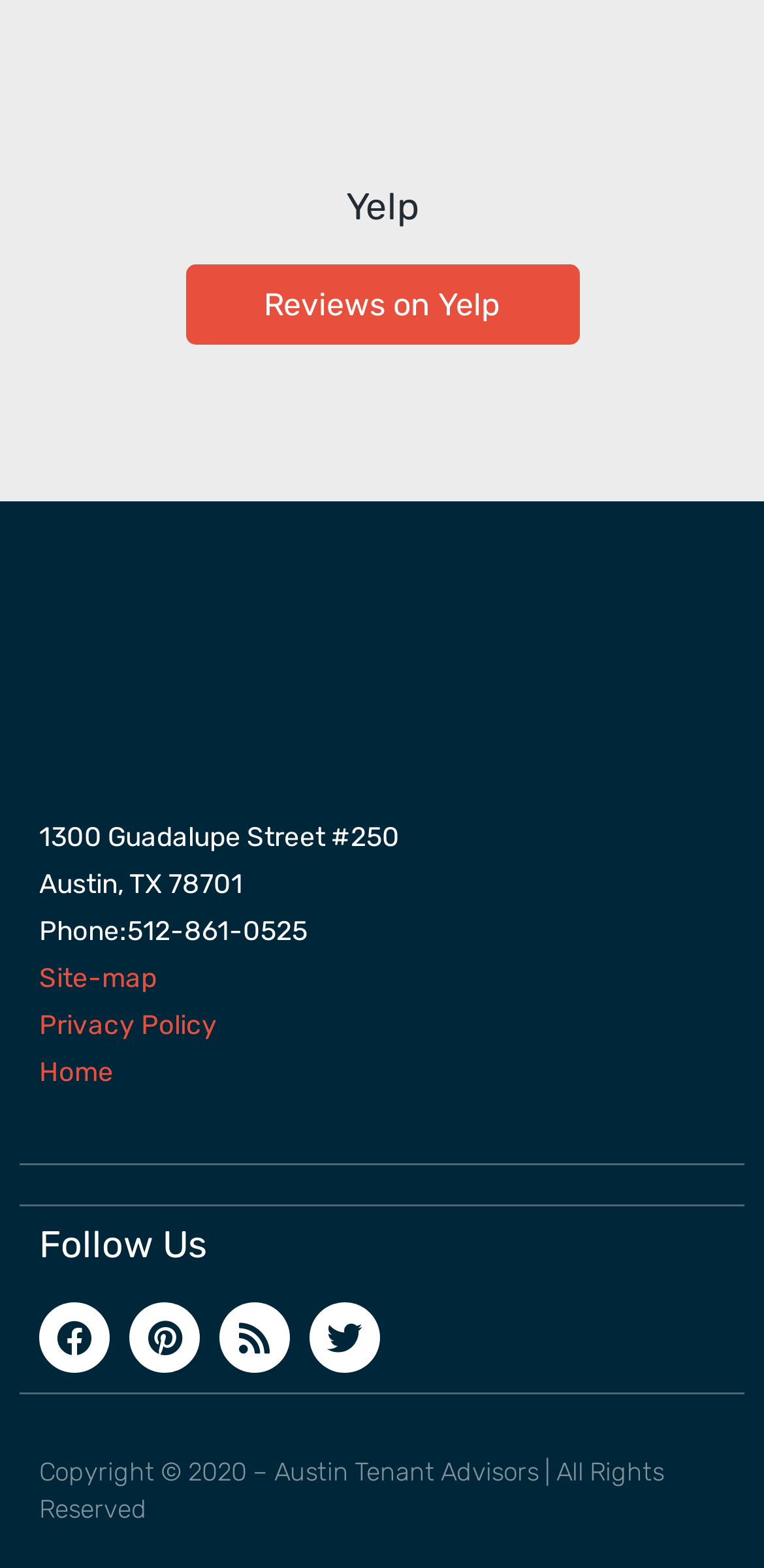What year is the copyright of the webpage?
Please use the image to provide an in-depth answer to the question.

The year of the copyright of the webpage can be found in the static text 'Copyright © 2020 – Austin Tenant Advisors | All Rights Reserved' at the bottom of the webpage.